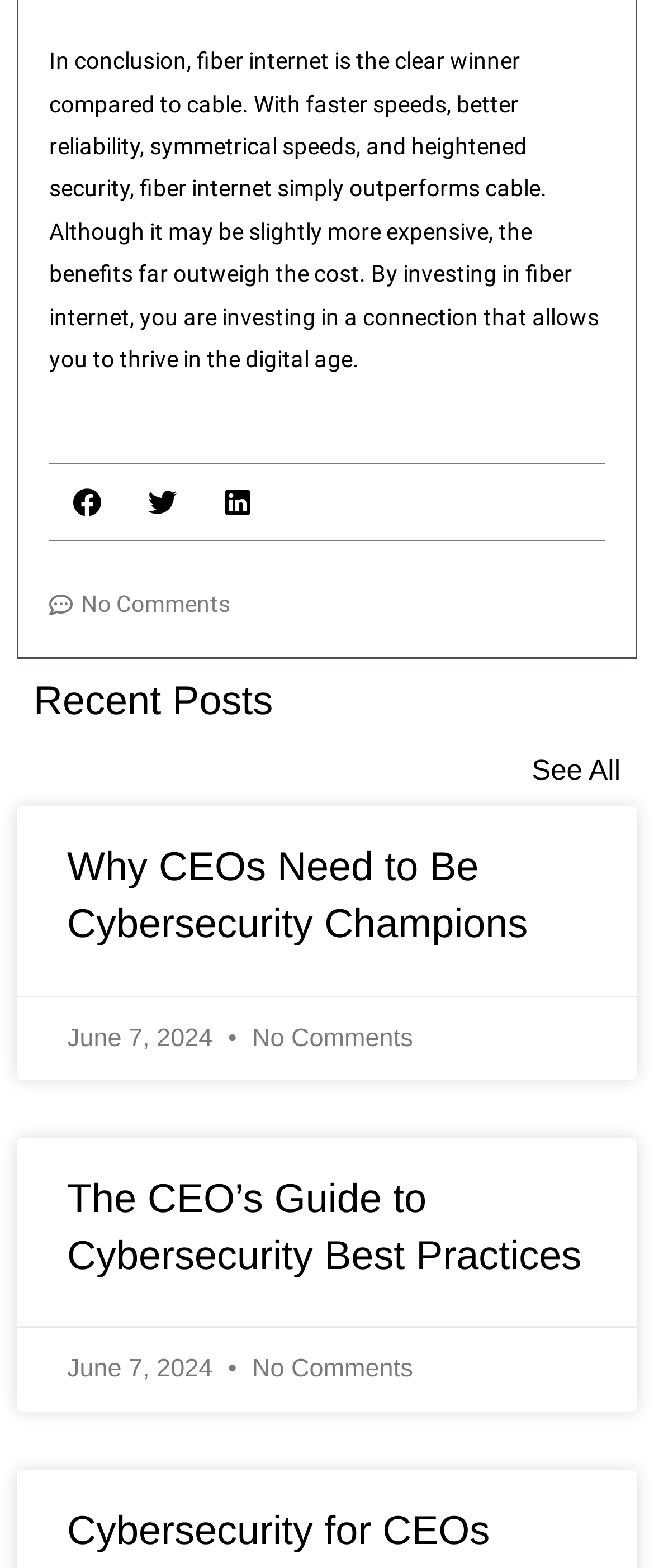What is the date of the recent posts?
Using the image, provide a detailed and thorough answer to the question.

The date of the recent posts can be found in the article sections, which have static text elements with the date 'June 7, 2024'.